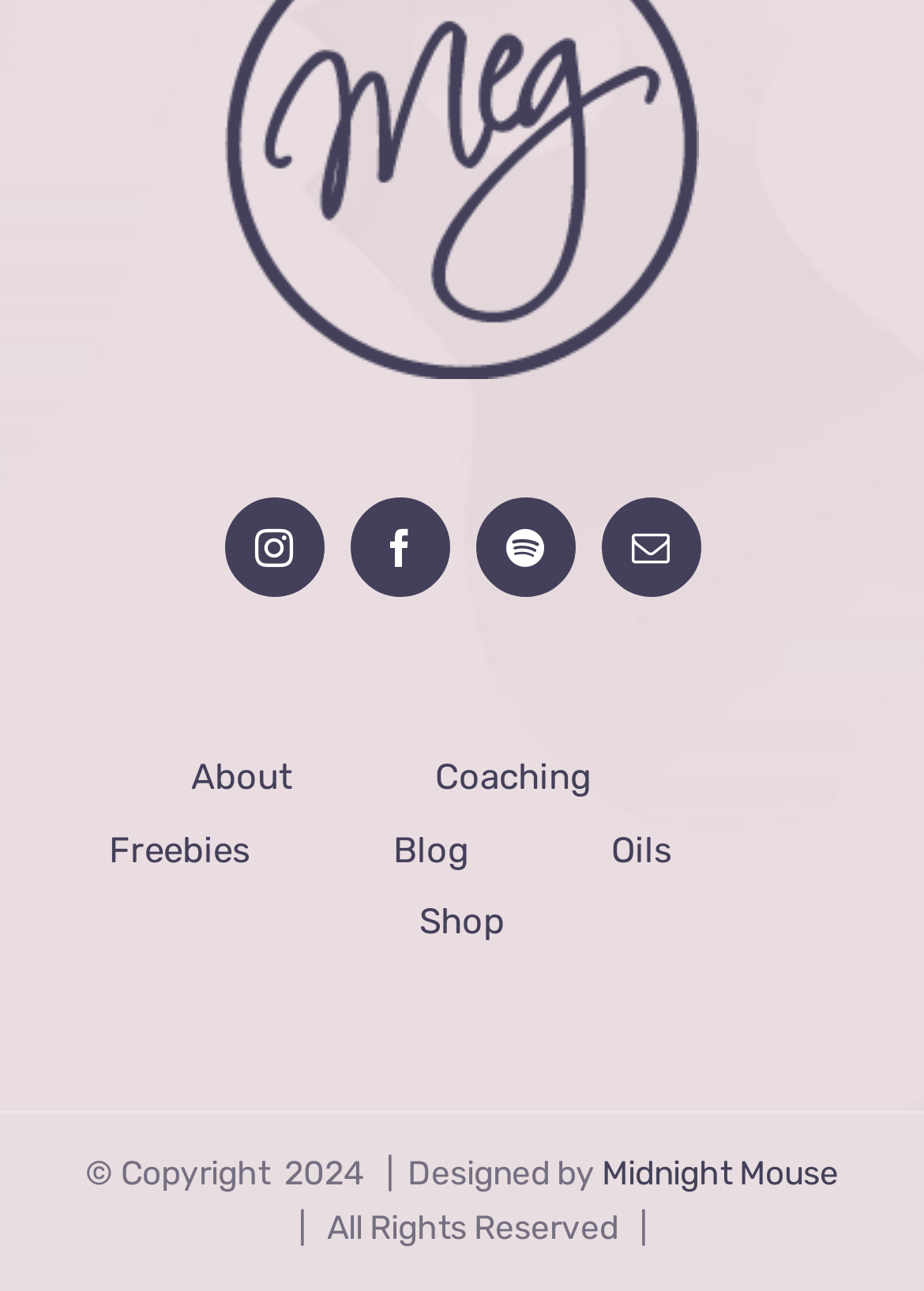Identify the bounding box for the UI element described as: "DVD Review: ECHELON CONSPIRACY". Ensure the coordinates are four float numbers between 0 and 1, formatted as [left, top, right, bottom].

None